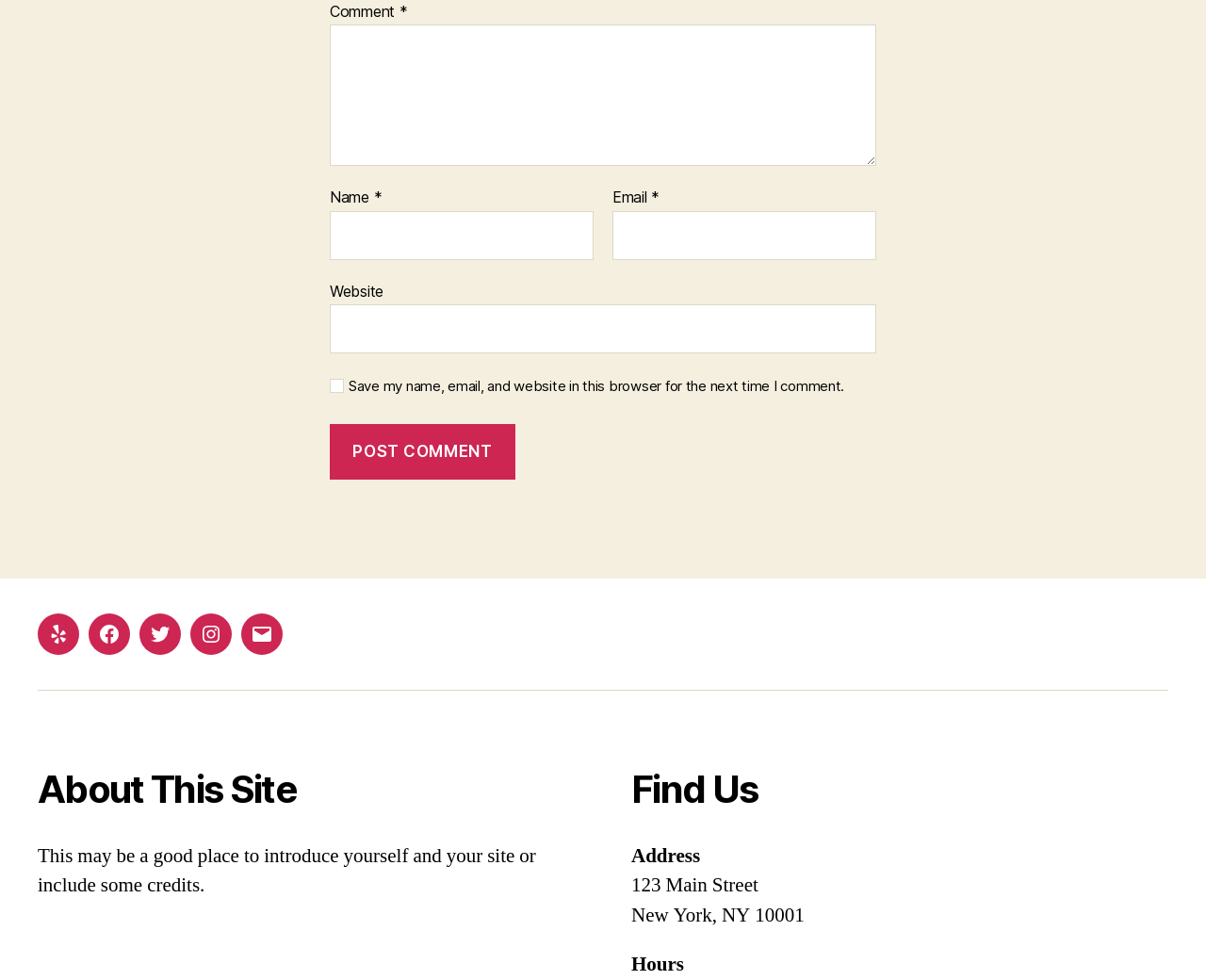Can you determine the bounding box coordinates of the area that needs to be clicked to fulfill the following instruction: "Click the post comment button"?

[0.273, 0.433, 0.427, 0.489]